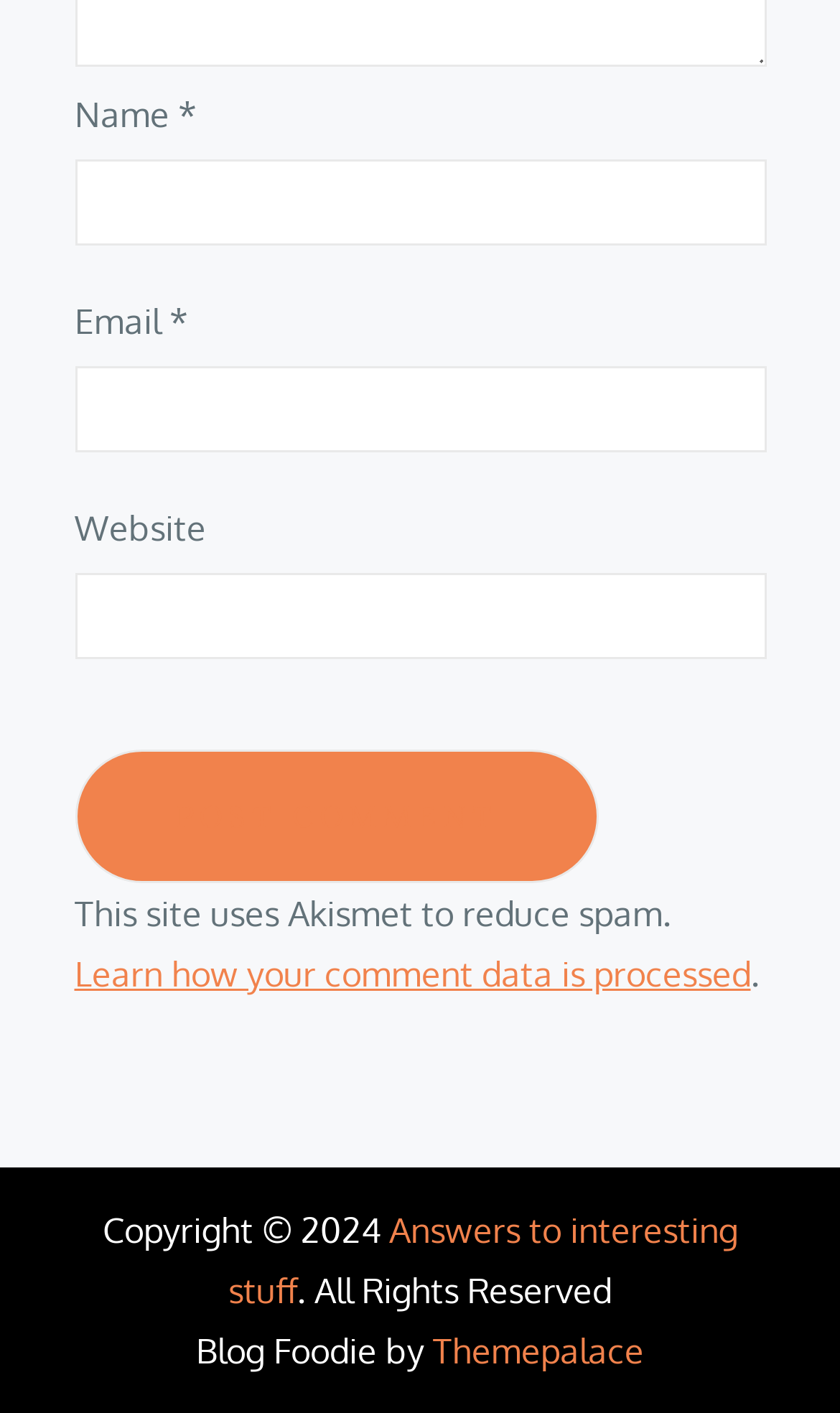What is the purpose of the Akismet tool?
Refer to the image and give a detailed answer to the question.

The webpage mentions that the site uses Akismet to reduce spam, which implies that Akismet is a tool used to prevent or minimize spam comments on the website.